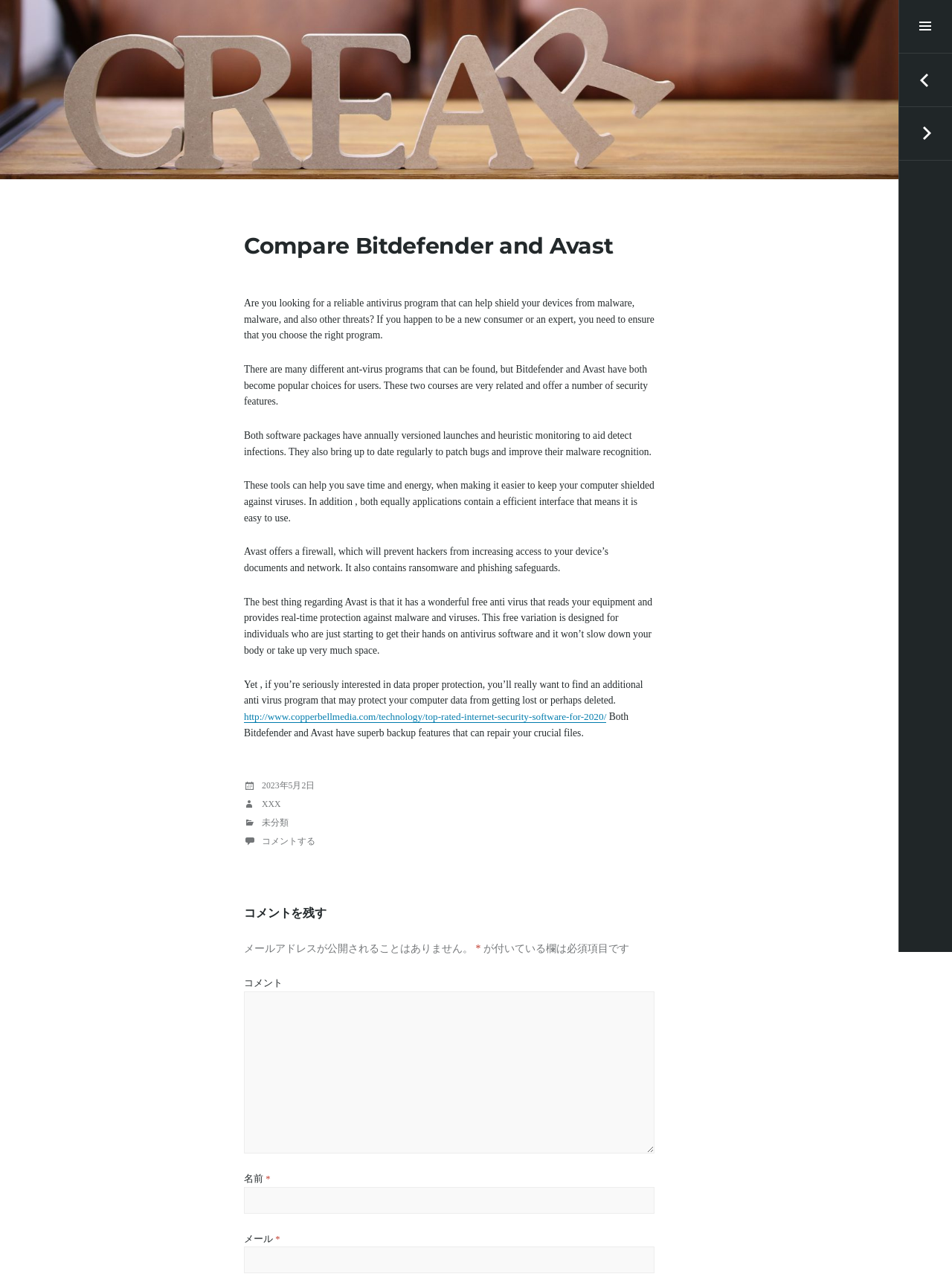Please identify the coordinates of the bounding box that should be clicked to fulfill this instruction: "Click the link to compare Bitdefender and Avast".

[0.0, 0.065, 0.944, 0.074]